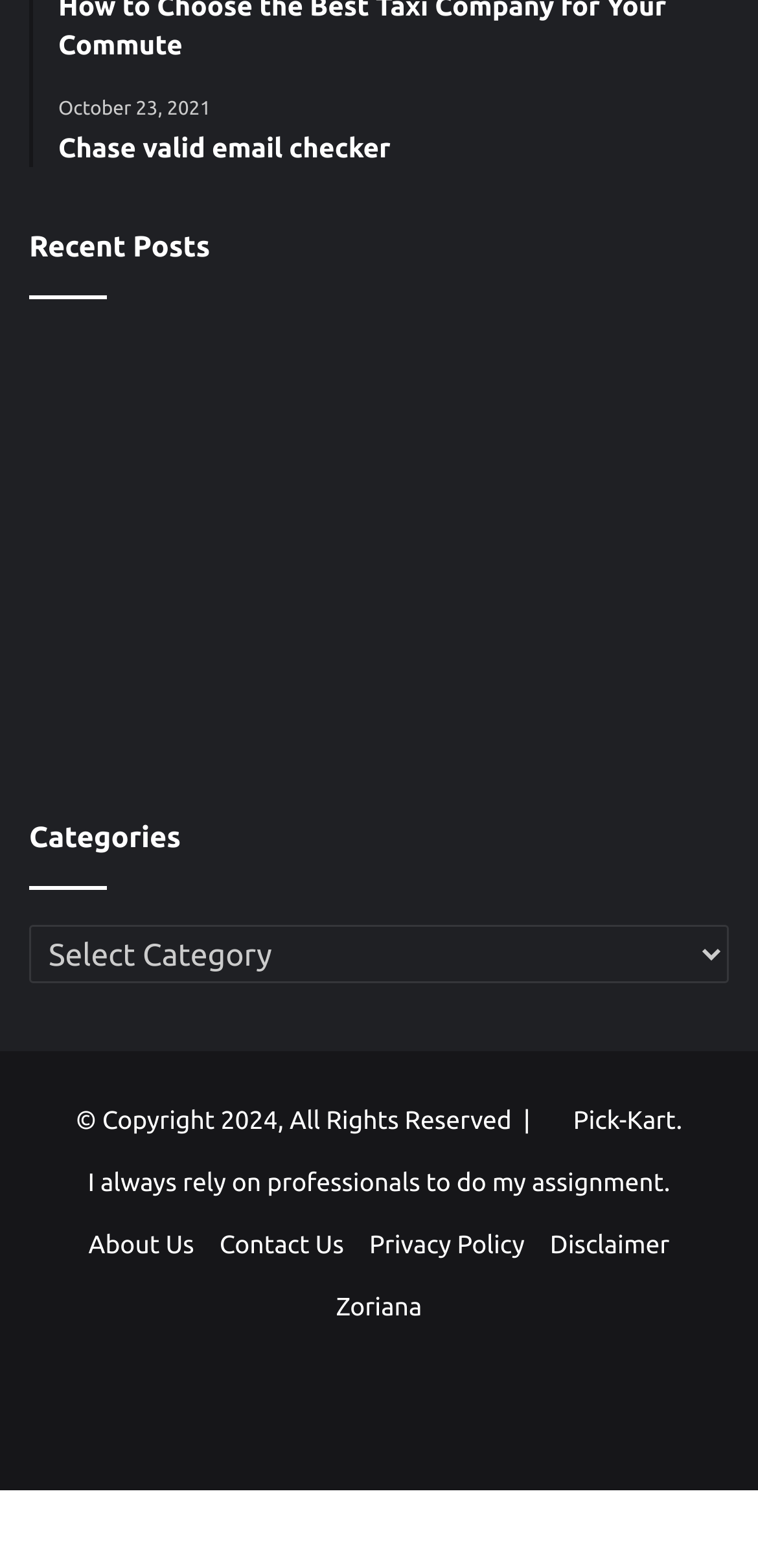What is the copyright year mentioned?
Using the image as a reference, answer with just one word or a short phrase.

2024